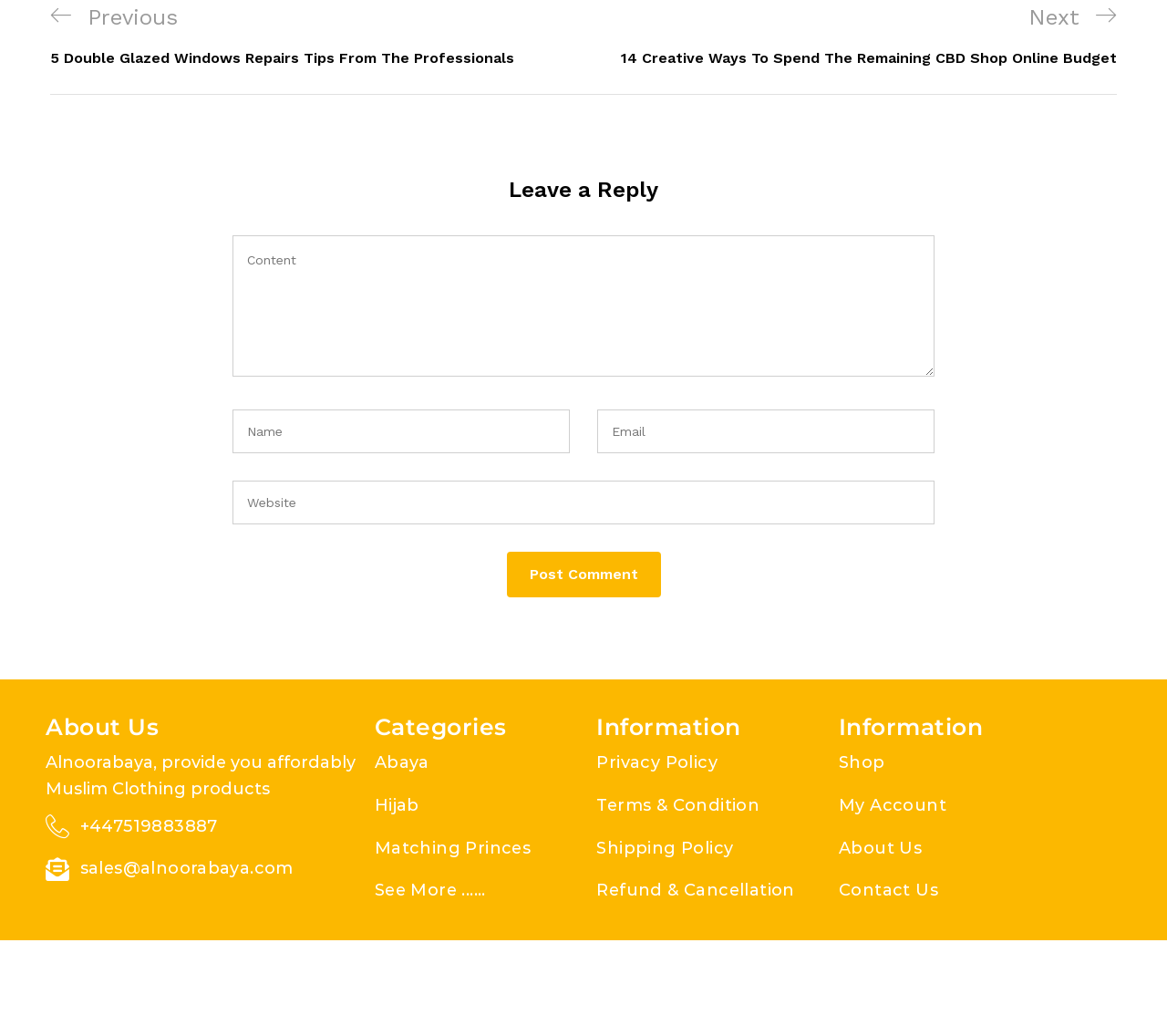Identify the bounding box coordinates of the element to click to follow this instruction: 'Browse Abaya products'. Ensure the coordinates are four float values between 0 and 1, provided as [left, top, right, bottom].

[0.321, 0.724, 0.496, 0.749]